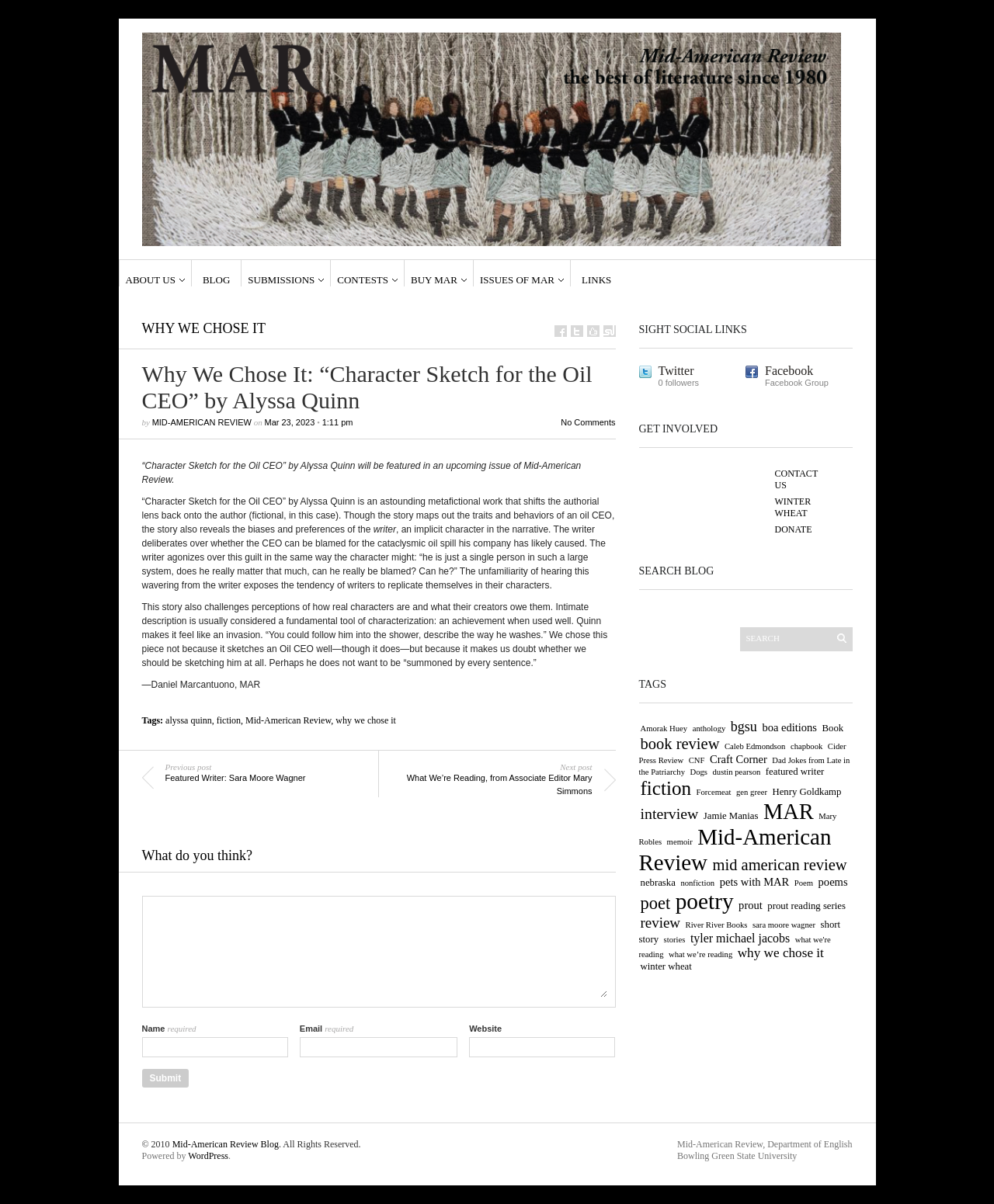What is the title of the blog?
Please give a detailed answer to the question using the information shown in the image.

The title of the blog can be found at the top of the webpage, where it says 'Mid-American Review Blog' in a prominent font.